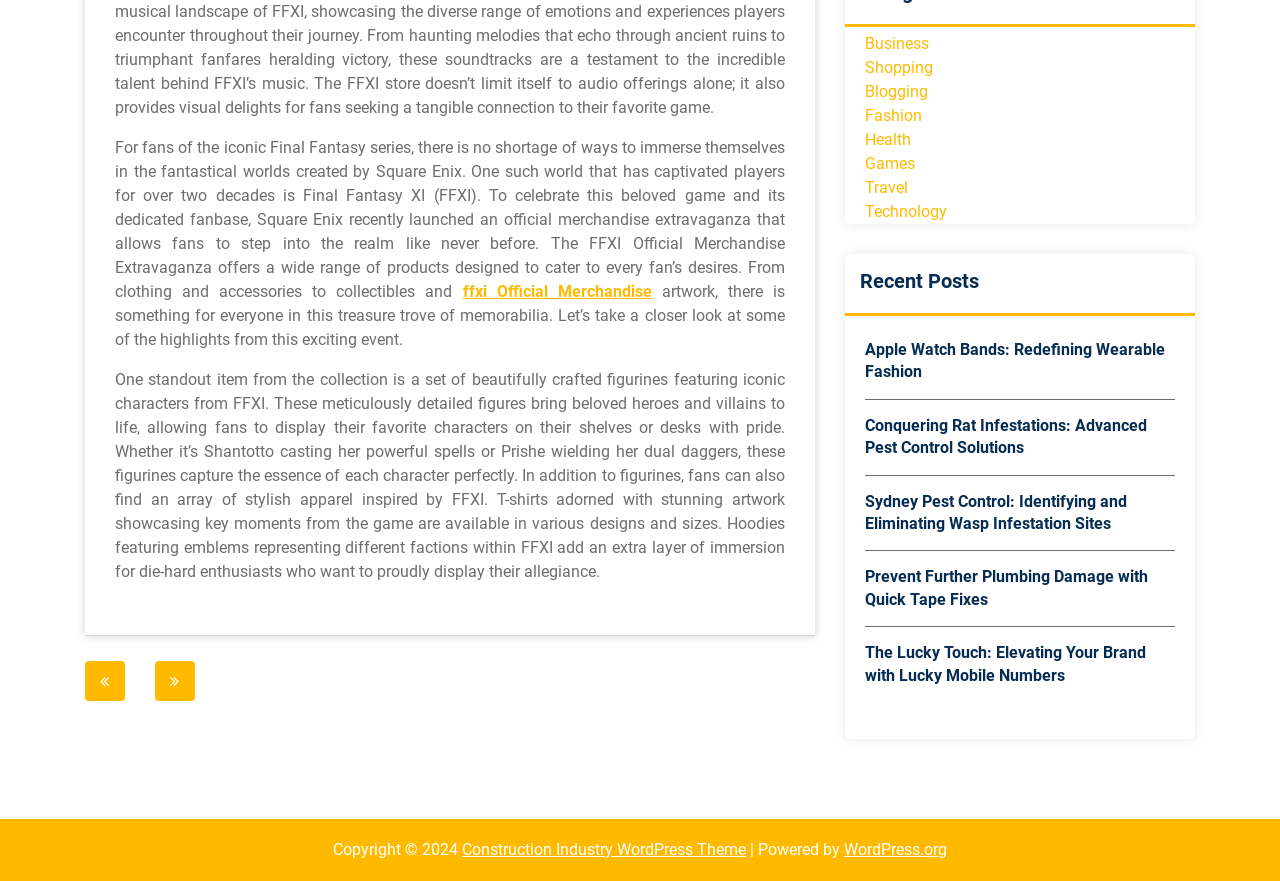Using the element description: "Shopping", determine the bounding box coordinates for the specified UI element. The coordinates should be four float numbers between 0 and 1, [left, top, right, bottom].

[0.676, 0.066, 0.729, 0.087]